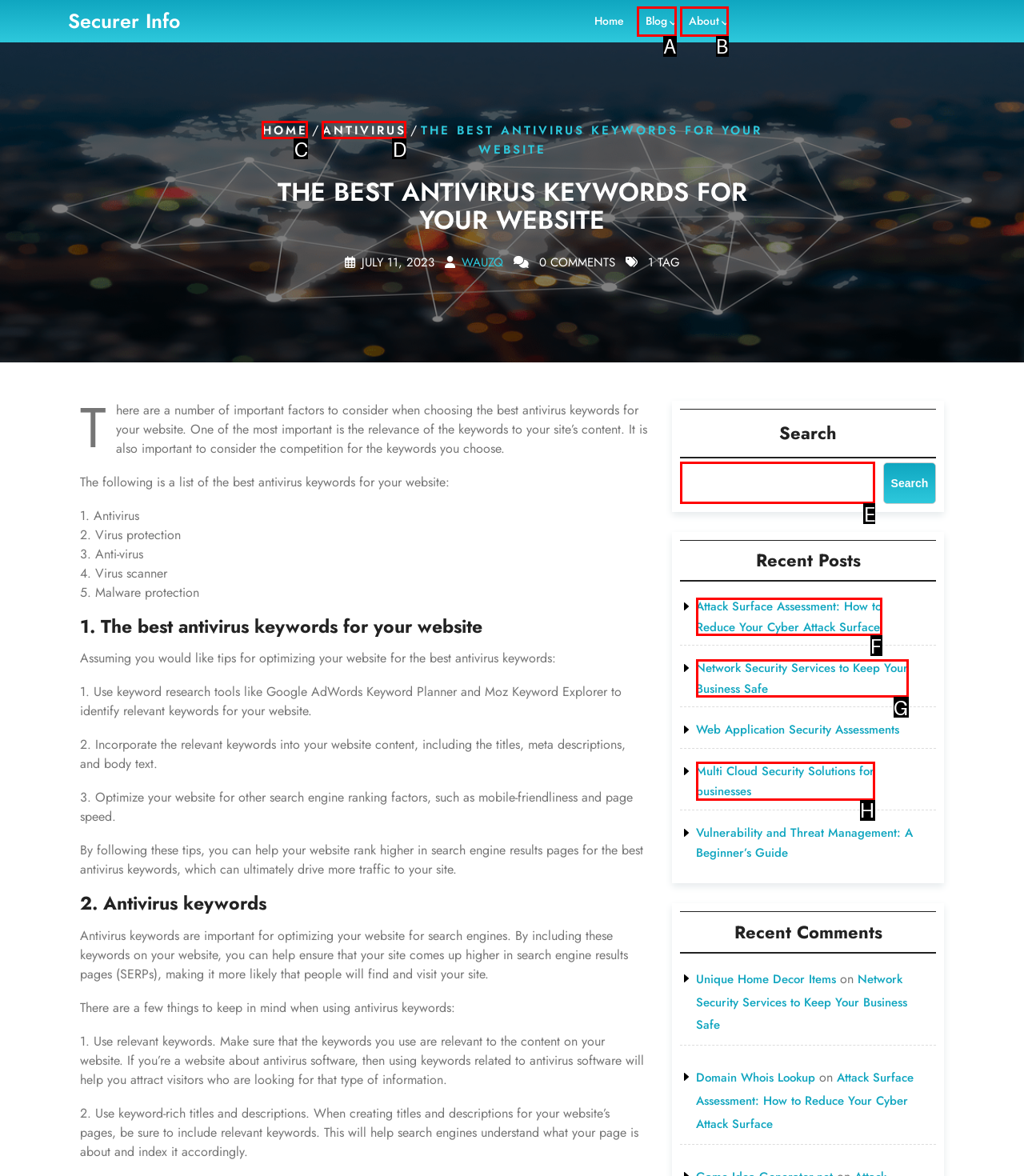Based on the description: Antivirus, select the HTML element that fits best. Provide the letter of the matching option.

D